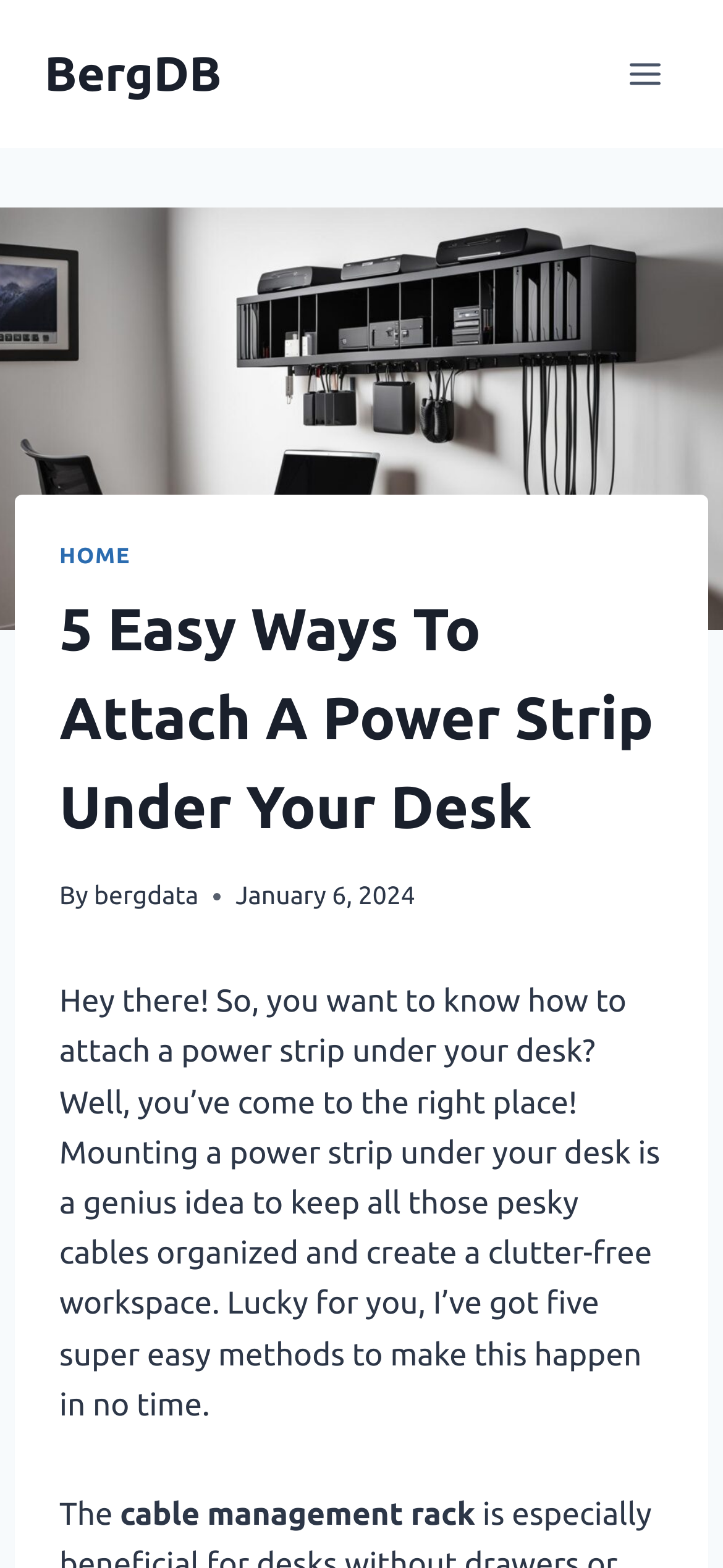Determine the main headline from the webpage and extract its text.

5 Easy Ways To Attach A Power Strip Under Your Desk